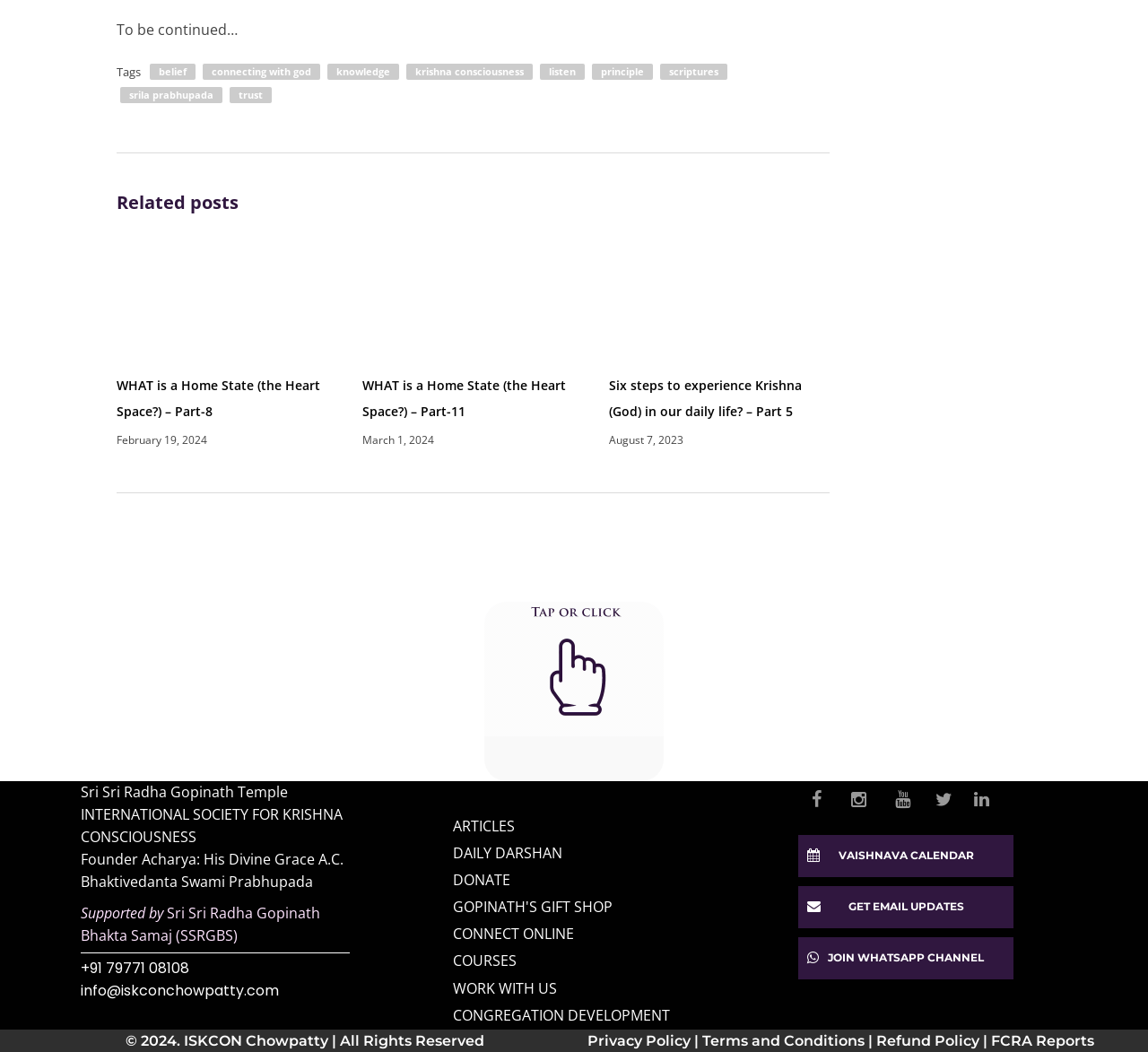Find and indicate the bounding box coordinates of the region you should select to follow the given instruction: "Visit the 'Sri Sri Radha Gopinath Temple' website".

[0.07, 0.743, 0.251, 0.762]